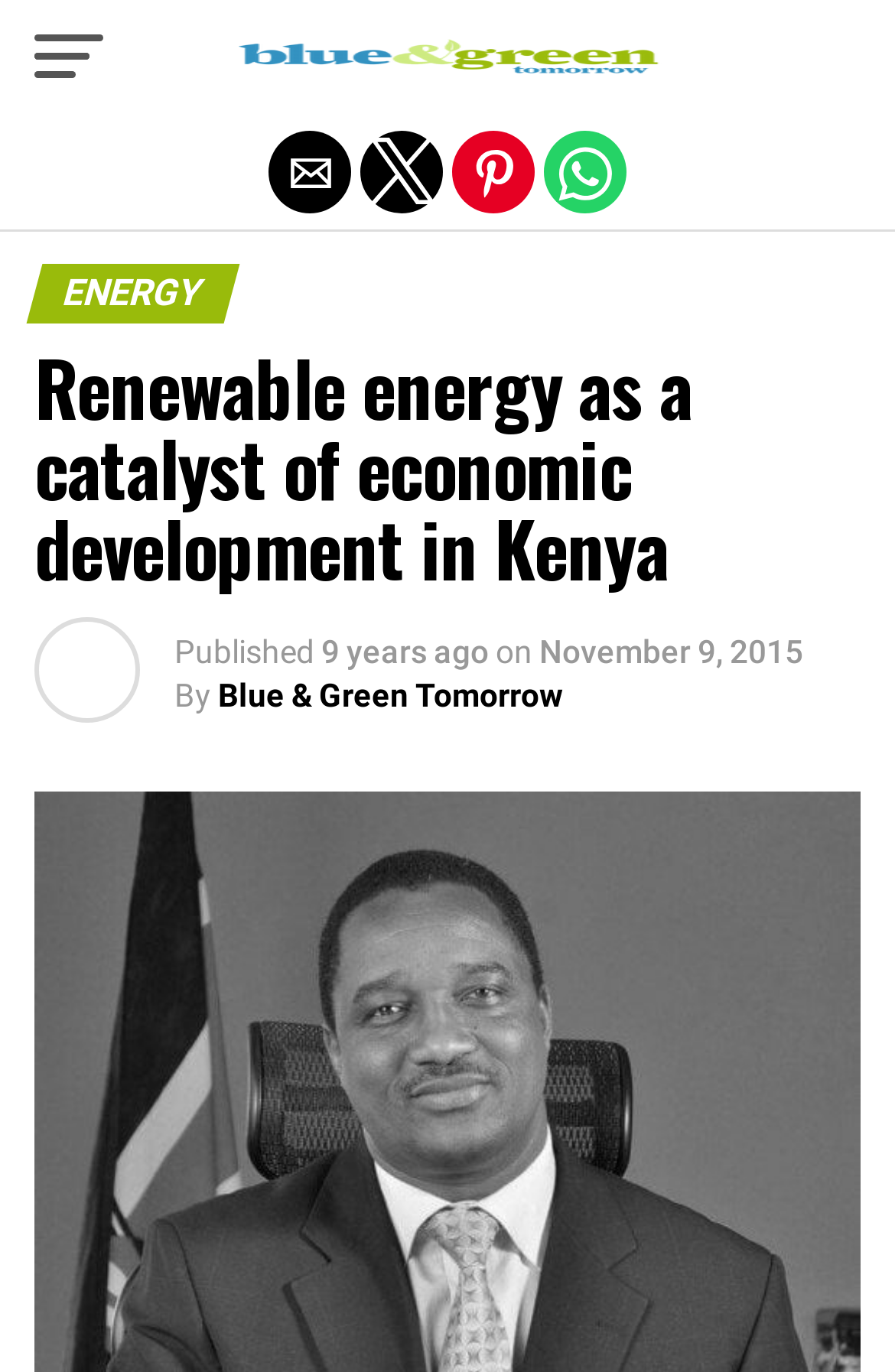Provide a short answer using a single word or phrase for the following question: 
What is the name of the website?

Blue and Green Tomorrow